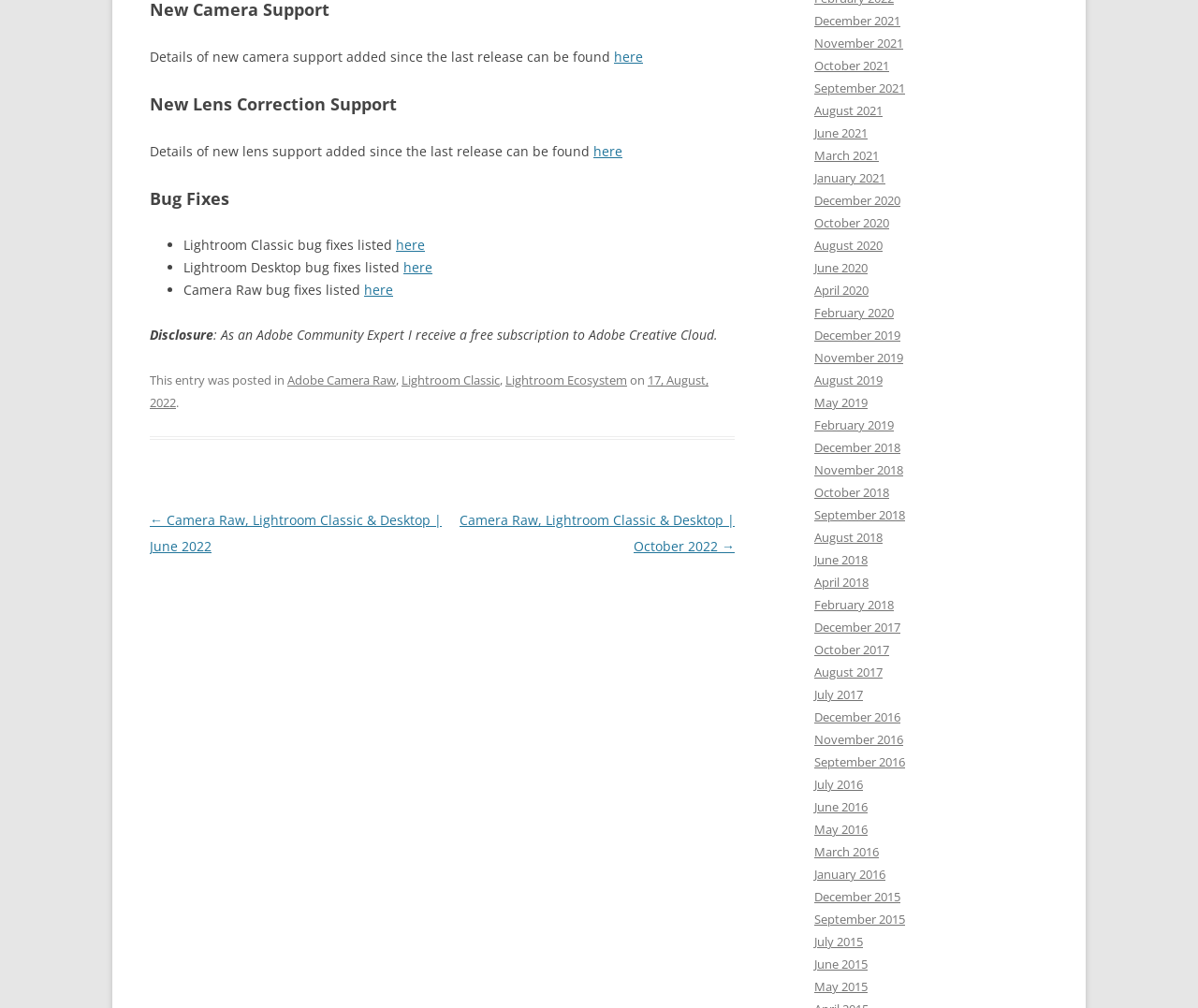Give the bounding box coordinates for this UI element: "17, August, 2022". The coordinates should be four float numbers between 0 and 1, arranged as [left, top, right, bottom].

[0.125, 0.369, 0.591, 0.408]